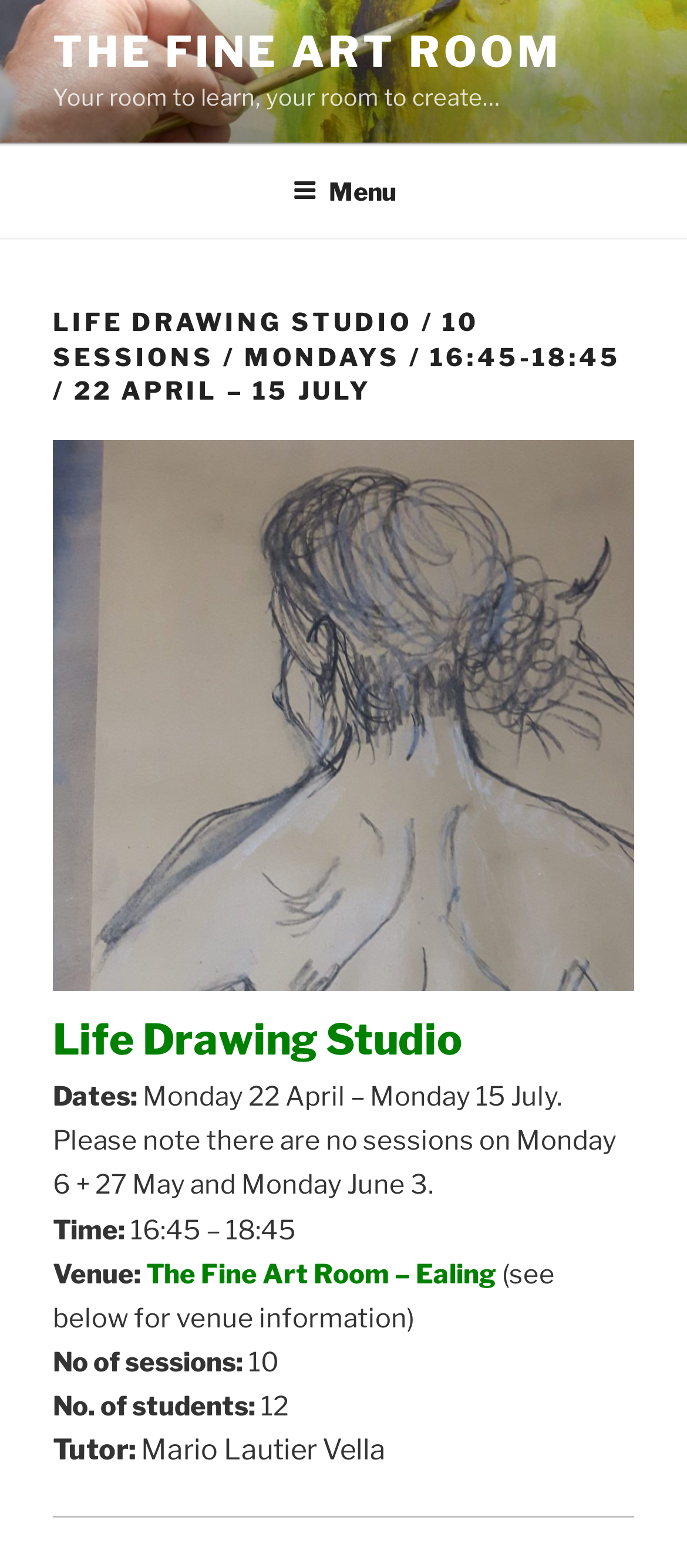Give a short answer using one word or phrase for the question:
What is the name of the tutor for the life drawing studio?

Mario Lautier Vella